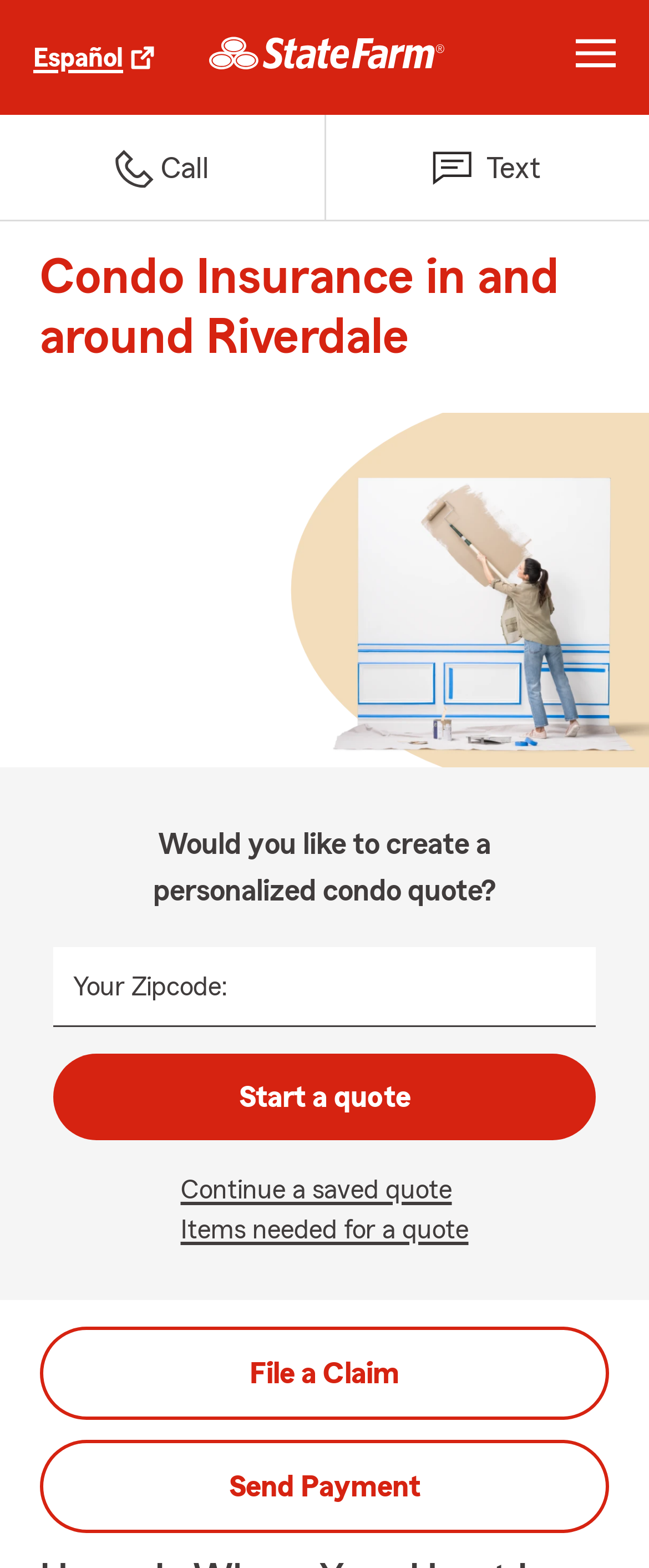Please extract the webpage's main title and generate its text content.

Condo Insurance in and around Riverdale